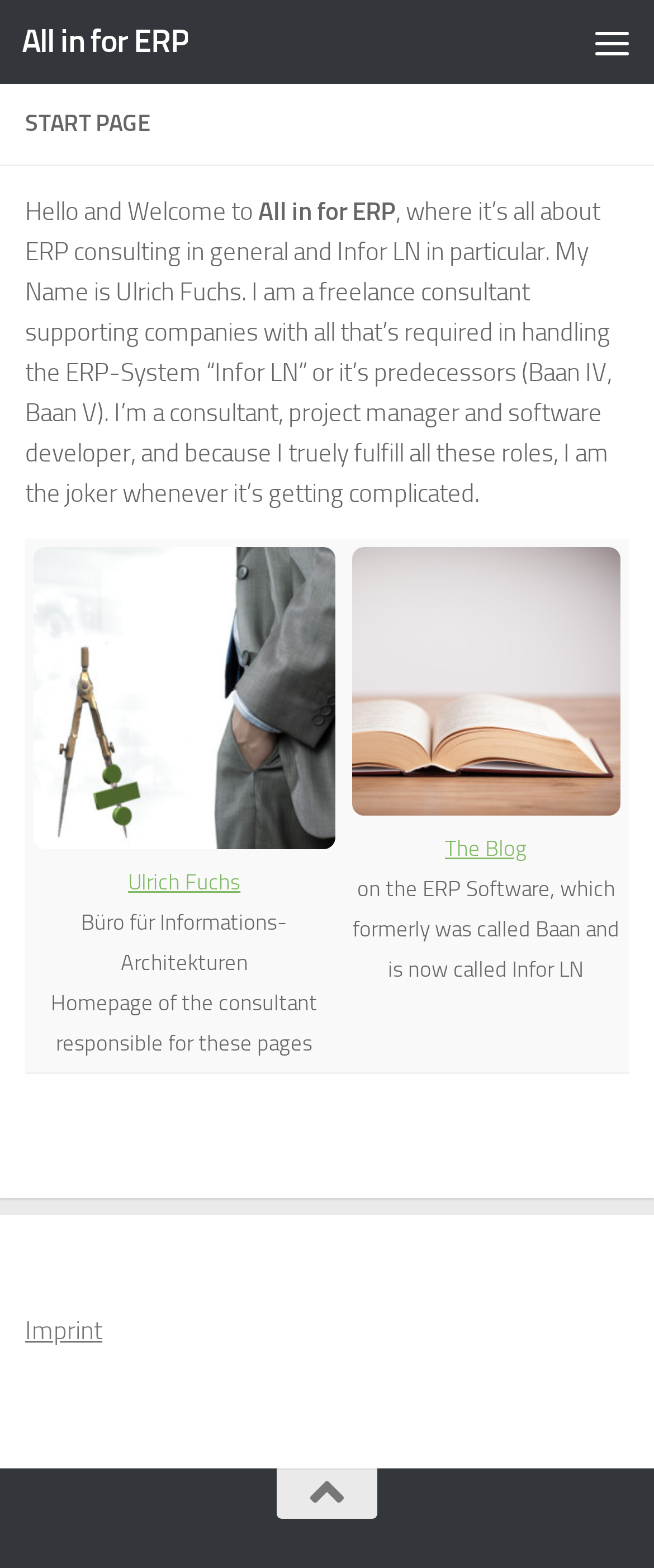Highlight the bounding box of the UI element that corresponds to this description: "Zum Inhalt springen".

[0.01, 0.004, 0.487, 0.056]